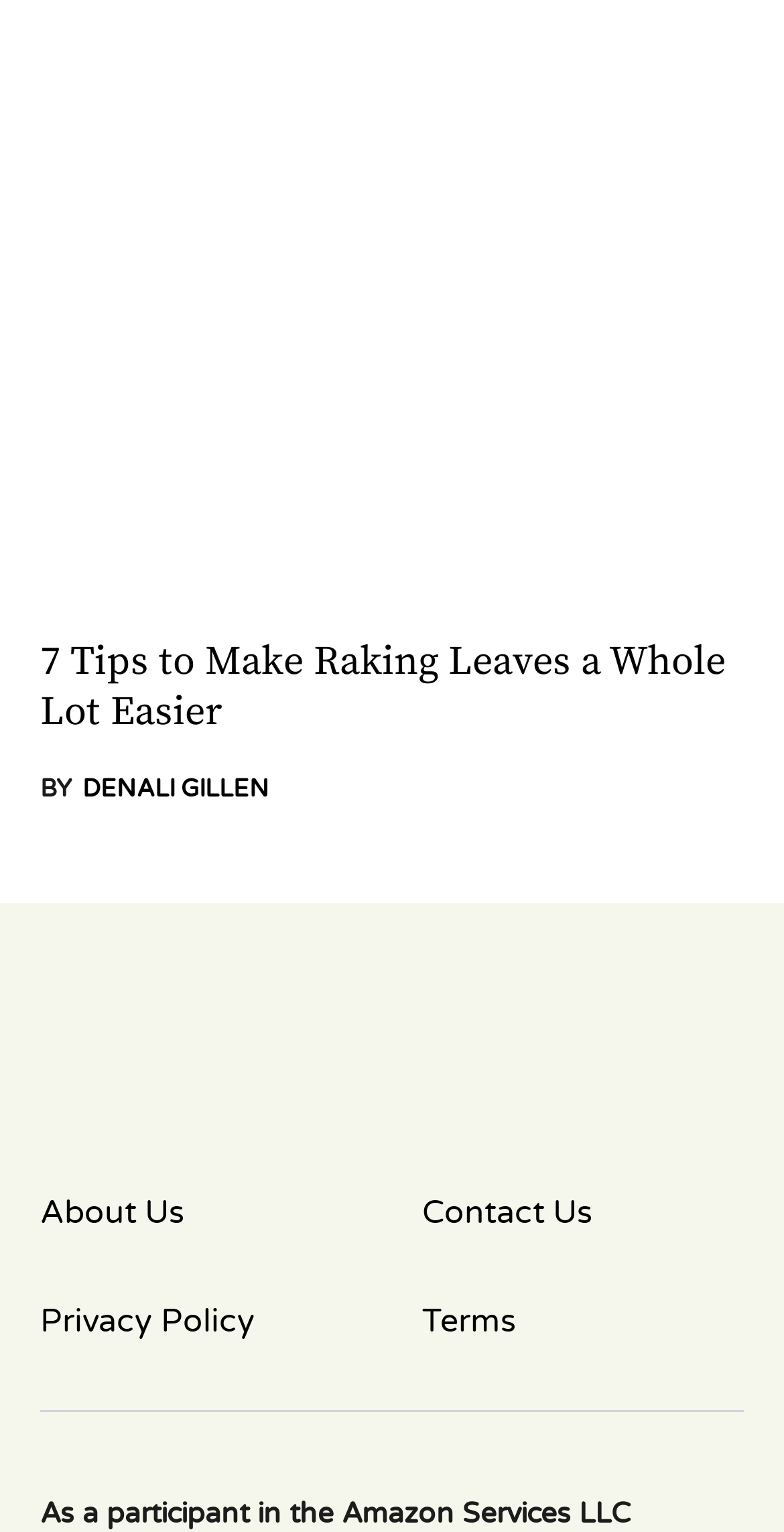Utilize the details in the image to give a detailed response to the question: What is the author's name of the main article?

The link with text 'BY DENALI GILLEN' suggests that Denali Gillen is the author of the main article.